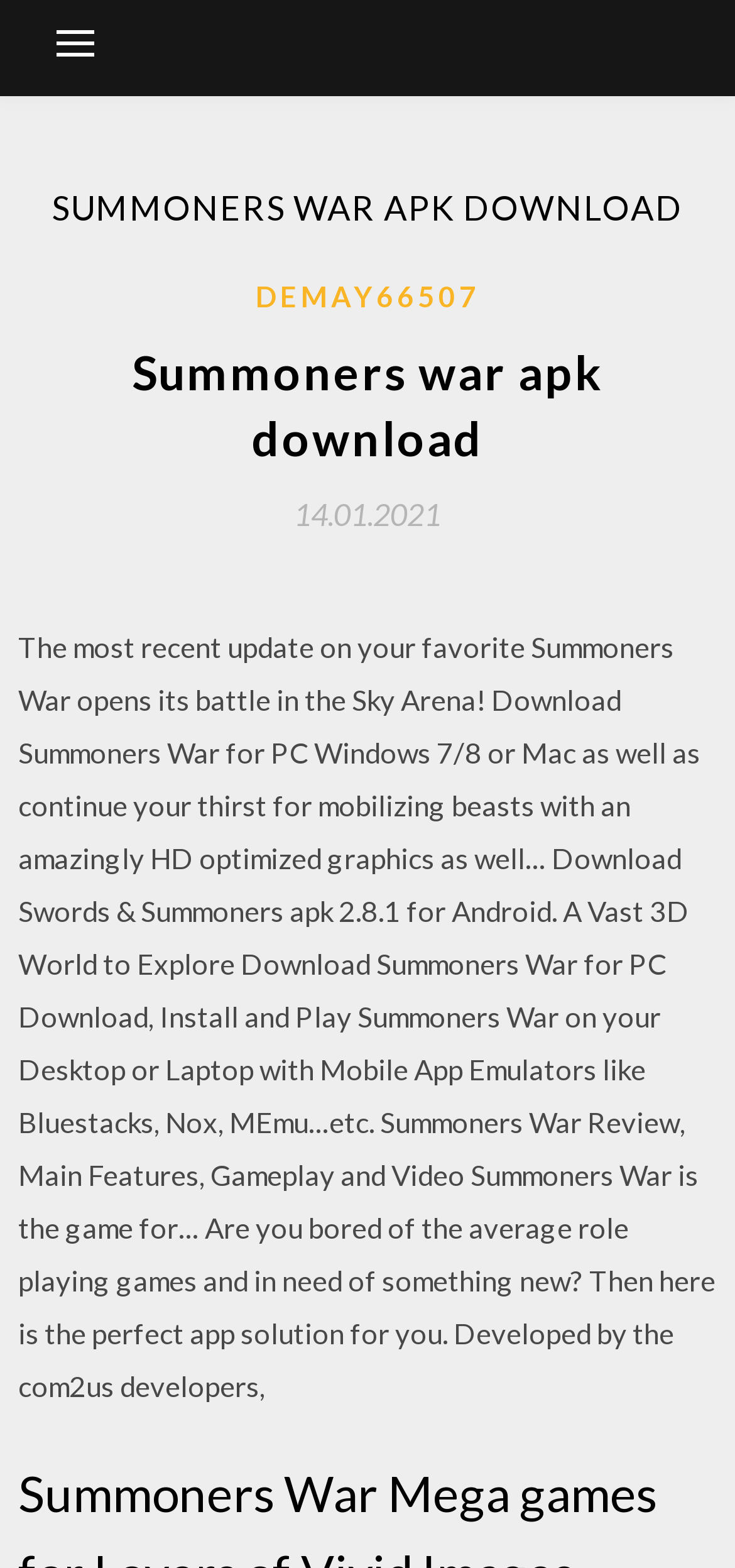Describe all visible elements and their arrangement on the webpage.

The webpage is about Summoners War APK download, specifically focusing on the Sky Arena forum. At the top-left corner, there is a button that controls the primary menu. Below it, there is a header section that spans almost the entire width of the page, containing the title "SUMMONERS WAR APK DOWNLOAD" in a prominent font. 

To the right of the title, there is a link "DEMAY66507" and another heading "Summoners war apk download" below it. Next to the heading, there is a link "14.01.2021" with a timestamp. 

The main content of the webpage is a lengthy paragraph that describes the game Summoners War, its features, and how to download it for PC or Mac. The text explains that the game offers an immersive experience with HD-optimized graphics and allows players to explore a vast 3D world. It also mentions that the game is available for download on Android devices. The paragraph concludes by highlighting the game's unique features and encouraging users to try it out if they're bored with average role-playing games.